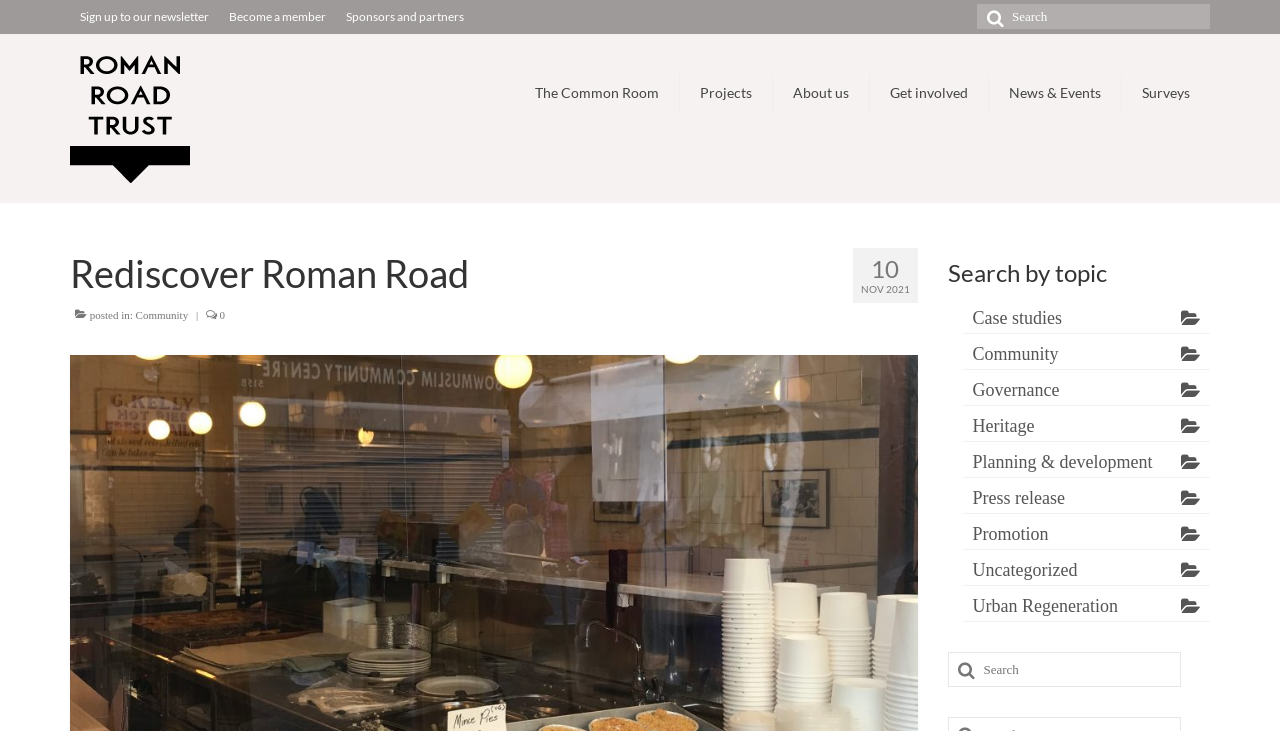Refer to the screenshot and answer the following question in detail:
What is the topic of the post mentioned on the webpage?

The topic of the post can be found in the section below the header, where it says 'posted in: Community', indicating that the post is related to the community.